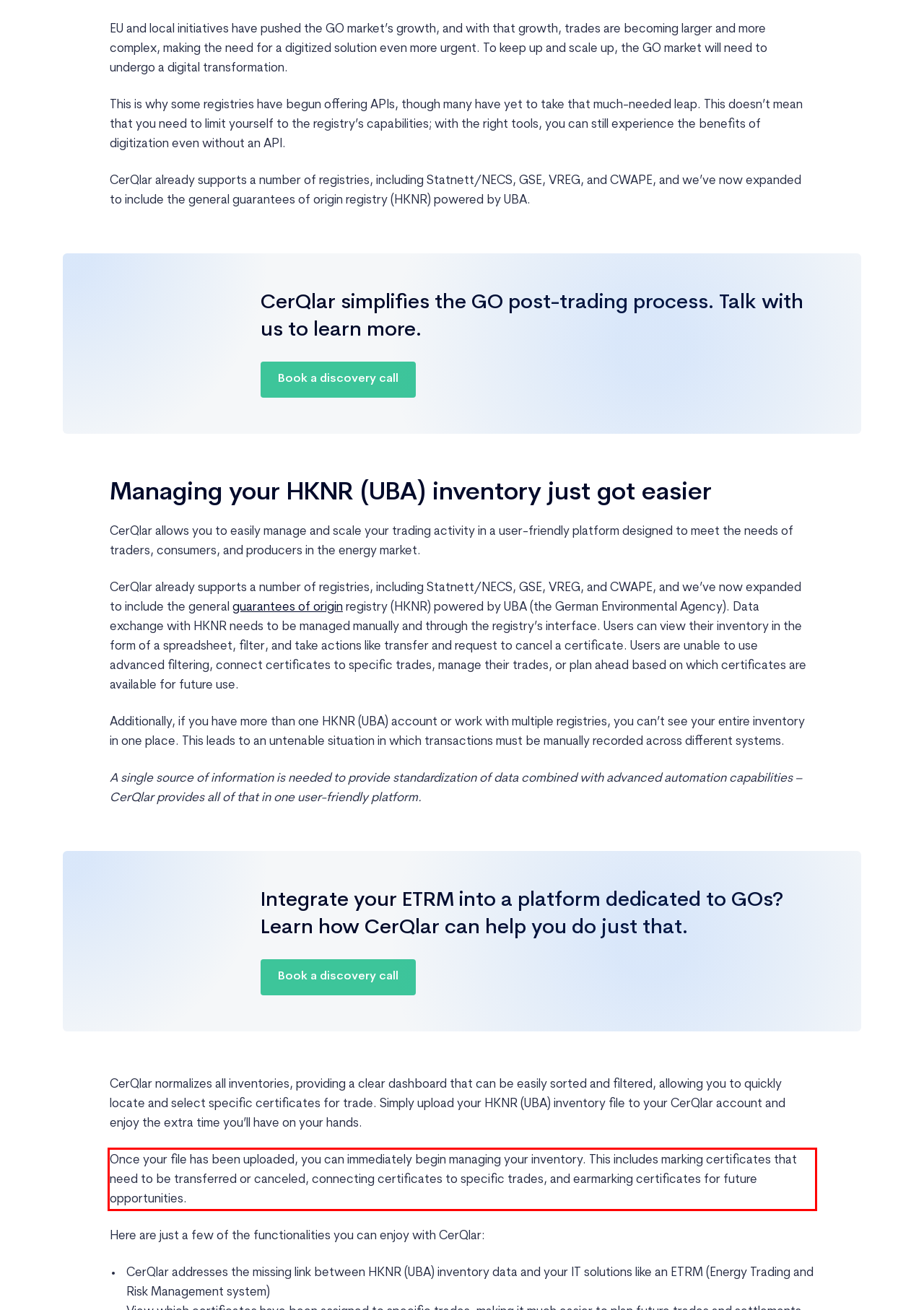From the screenshot of the webpage, locate the red bounding box and extract the text contained within that area.

Once your file has been uploaded, you can immediately begin managing your inventory. This includes marking certificates that need to be transferred or canceled, connecting certificates to specific trades, and earmarking certificates for future opportunities.